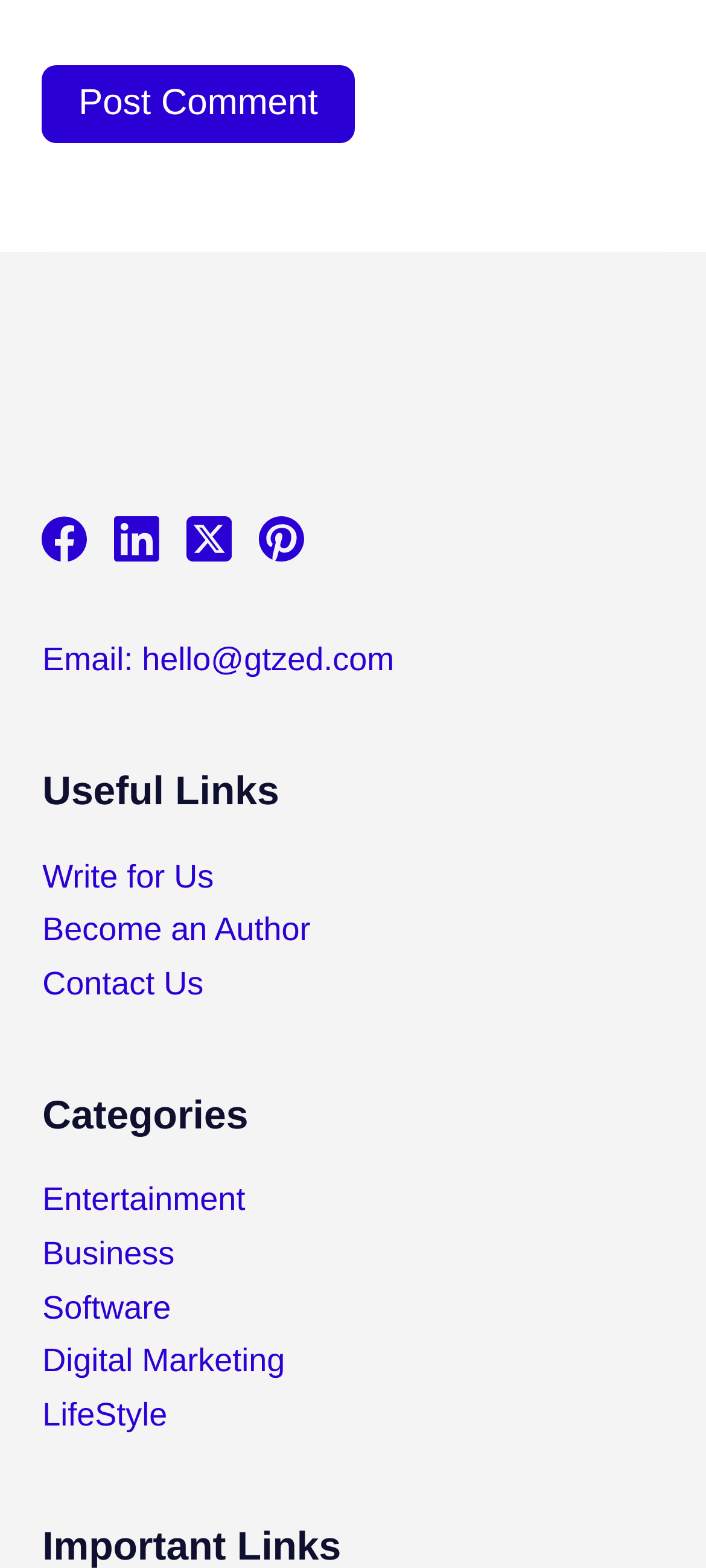Find the bounding box coordinates of the element's region that should be clicked in order to follow the given instruction: "Visit Facebook". The coordinates should consist of four float numbers between 0 and 1, i.e., [left, top, right, bottom].

[0.06, 0.33, 0.124, 0.359]